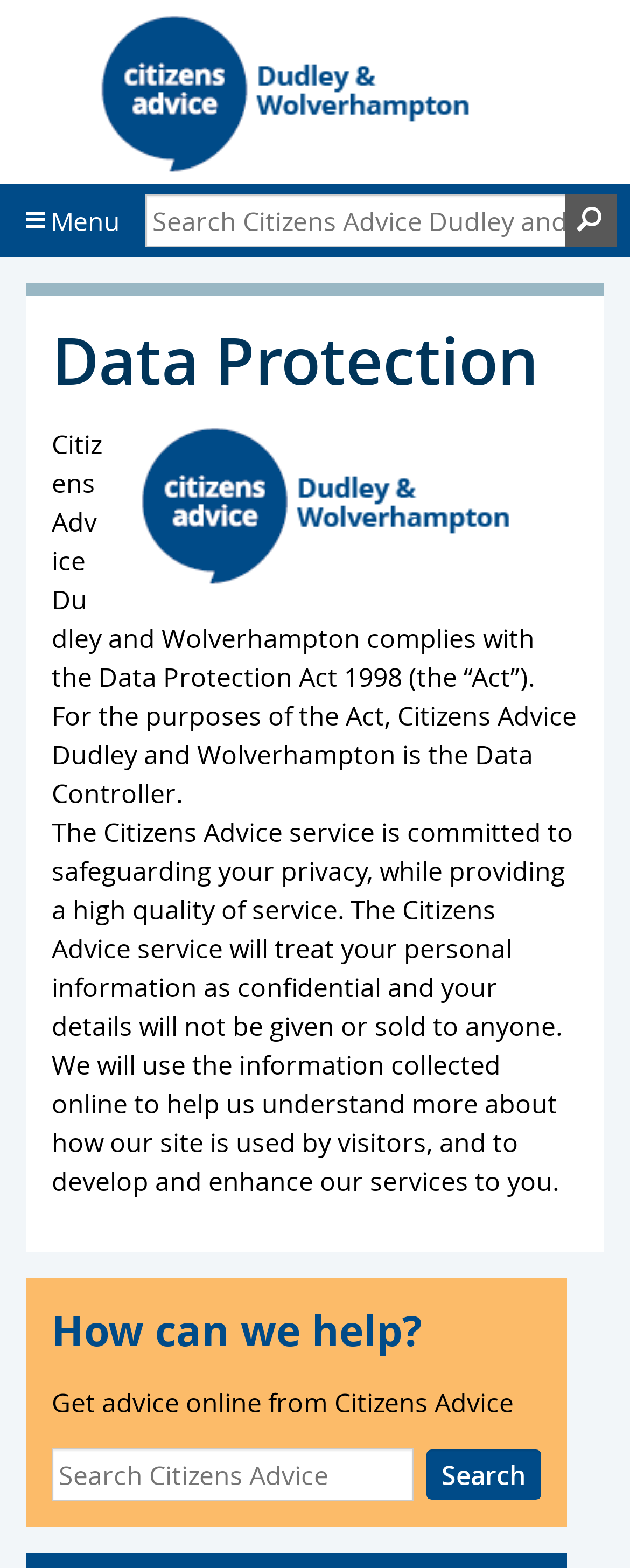What is the purpose of the search box?
Please provide a comprehensive and detailed answer to the question.

There are two search boxes on the webpage, one in the top-right corner and another in the middle of the page. Both search boxes have a button labeled 'Search' next to them, indicating that they are used to search the website for relevant information.